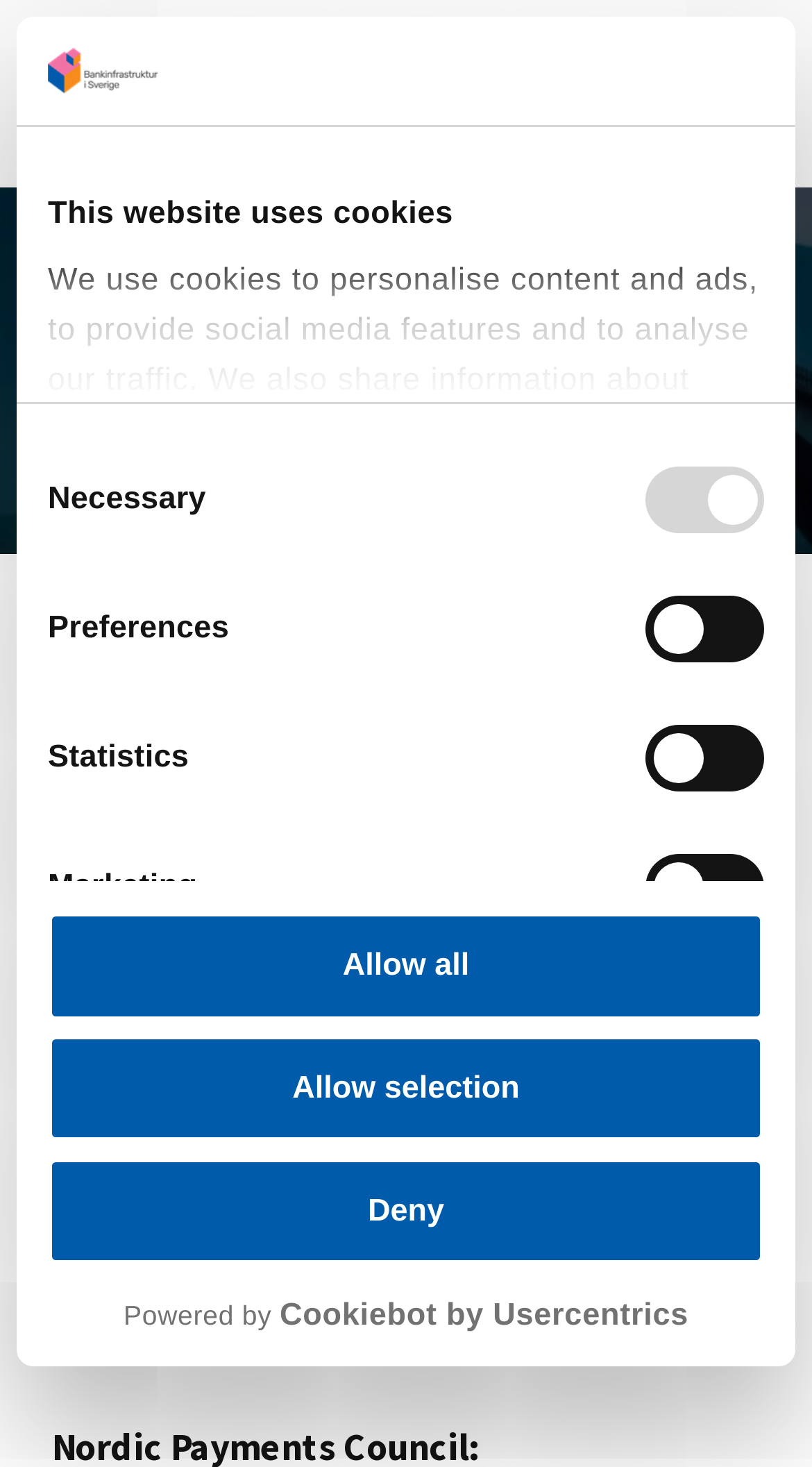Offer a detailed account of what is visible on the webpage.

The webpage is about Bankinfrastruktur, with a focus on Camilla Åkerman, the new chief for Nordic Payments Council. At the top, there is a logo image and a dialog box about cookies, which takes up most of the top section. Below the dialog box, there is a tab panel with a heading "This website uses cookies" and a paragraph explaining the use of cookies on the website.

Underneath the tab panel, there are four checkboxes for consent selection, labeled "Necessary", "Preferences", "Statistics", and "Marketing", with corresponding buttons "Deny", "Allow selection", and "Allow all" below them.

On the top-right corner, there are three links: "SÖK", "MENY", and a logo link that opens in a new window. The logo link has a description "Powered by Cookiebot by Usercentrics" next to it.

In the main content area, there is a heading "Camilla Åkerman ny chef för Nordic Payments Council" followed by a paragraph about her background and experience in the banking industry. There are also links to "Start" and "Aktuellt" on the left side of the main content area.